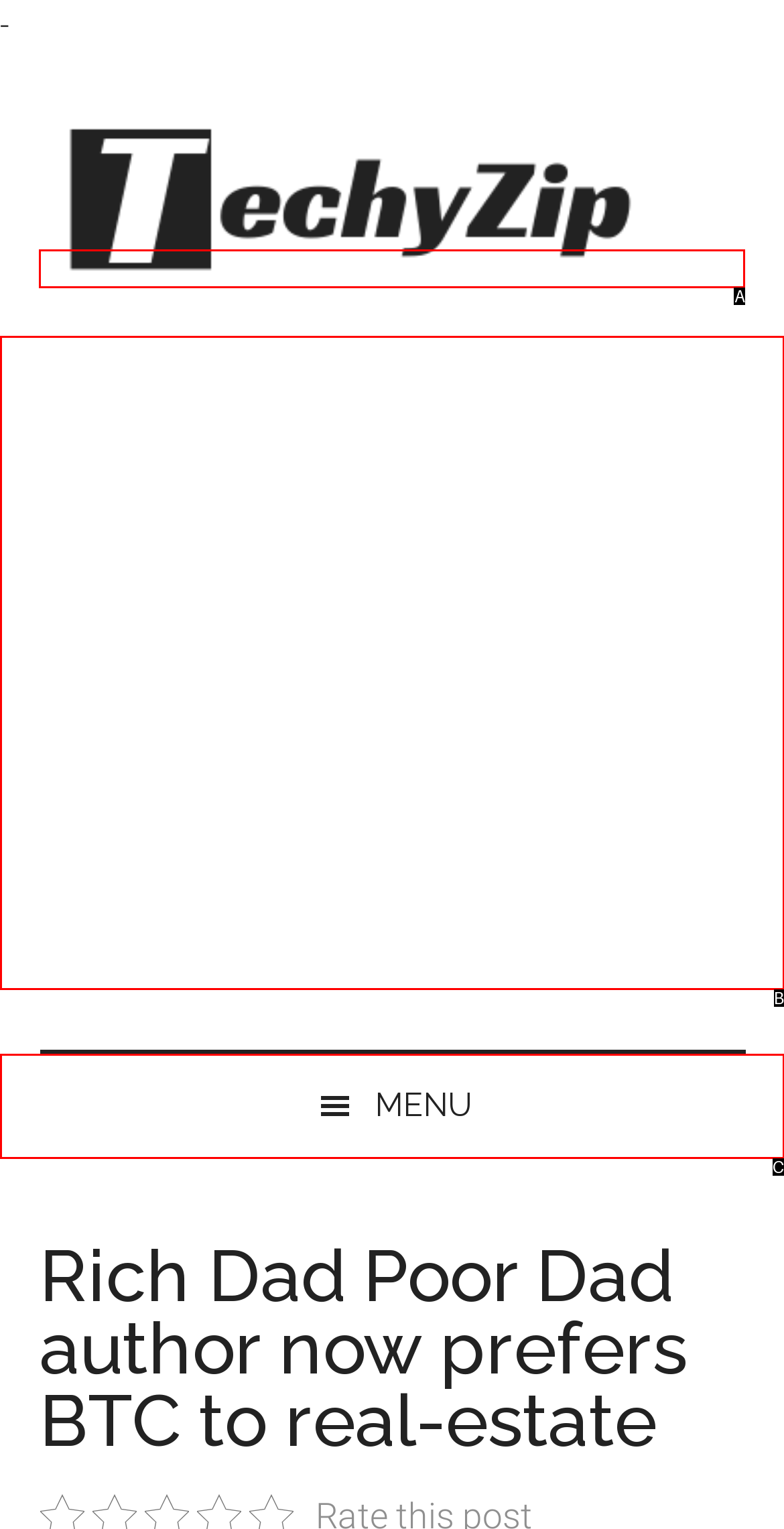Given the description: aria-label="Advertisement" name="aswift_1" title="Advertisement", identify the corresponding option. Answer with the letter of the appropriate option directly.

B